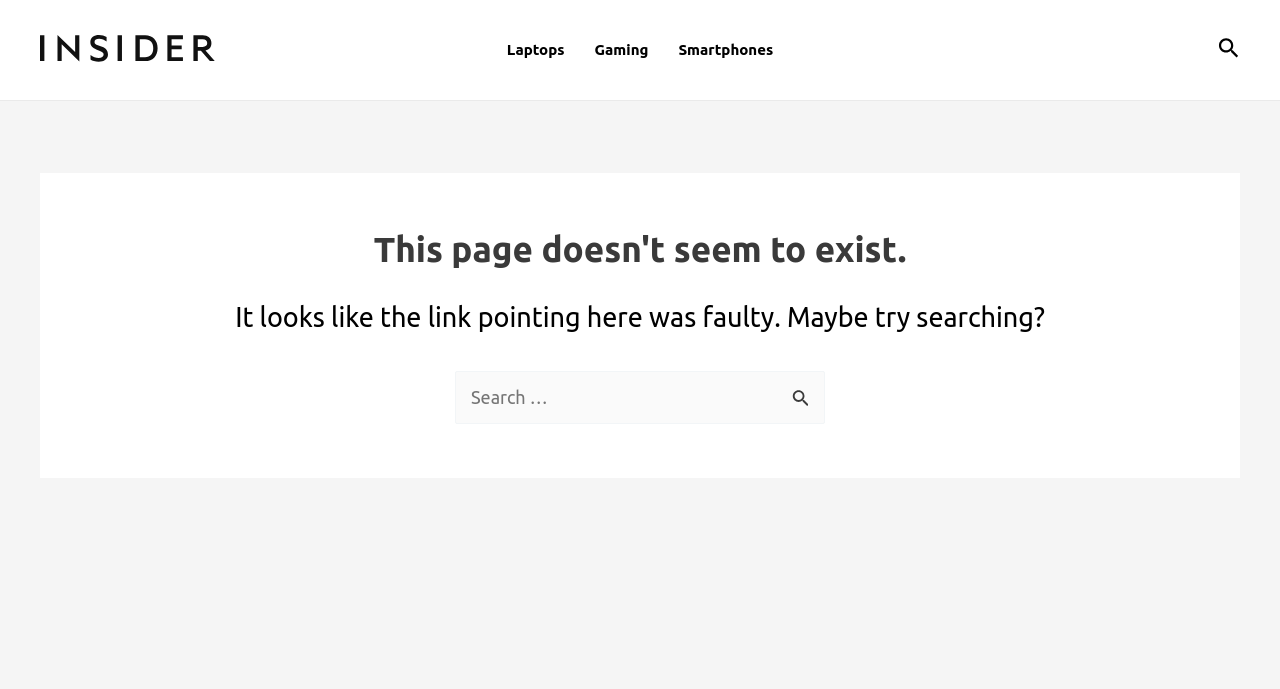Using the given description, provide the bounding box coordinates formatted as (top-left x, top-left y, bottom-right x, bottom-right y), with all values being floating point numbers between 0 and 1. Description: alt="Tech Insidr"

[0.031, 0.055, 0.172, 0.084]